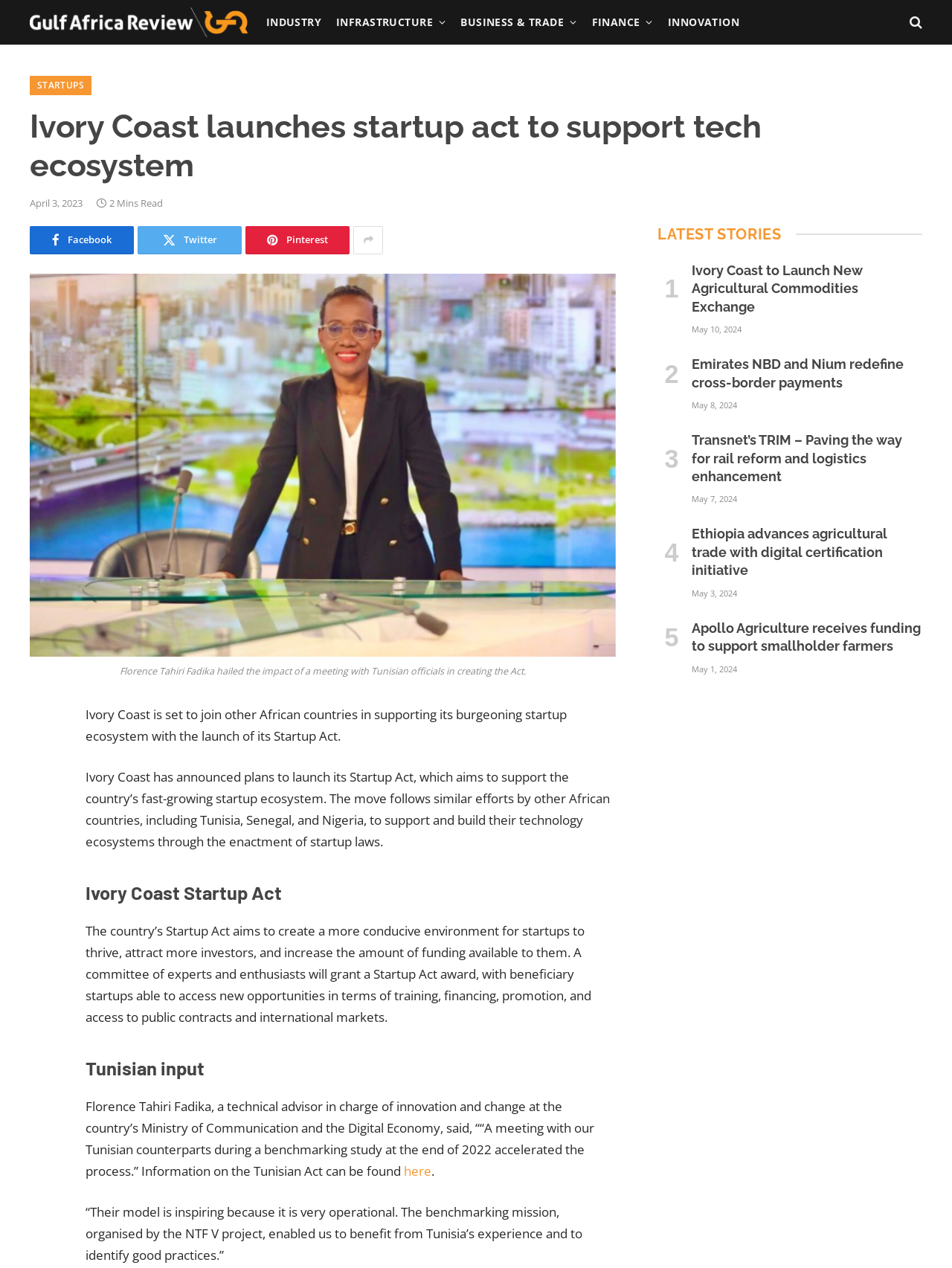Give an extensive and precise description of the webpage.

This webpage is about Ivory Coast launching its Startup Act to support its burgeoning startup ecosystem. At the top, there is a logo of "Gulf Africa Review" with a link to it, followed by a navigation menu with links to "INDUSTRY", "INFRASTRUCTURE", "BUSINESS & TRADE", "FINANCE", and "INNOVATION". On the top right, there is a search icon.

Below the navigation menu, there is a heading that reads "Ivory Coast launches startup act to support tech ecosystem". Next to it, there is a time stamp "April 3, 2023" and a "2 Mins Read" indicator. Underneath, there are social media links to Facebook, Twitter, Pinterest, and another unknown platform.

The main content of the webpage is divided into sections. The first section talks about Ivory Coast's Startup Act, which aims to create a more conducive environment for startups to thrive, attract more investors, and increase funding available to them. There is also a quote from Florence Tahiri Fadika, a technical advisor in charge of innovation and change at the country's Ministry of Communication and the Digital Economy, who mentioned the impact of a meeting with Tunisian officials in creating the Act.

The second section is about the Tunisian input, where Florence Tahiri Fadika praised the Tunisian model as inspiring and operational. There is also a link to more information about the Tunisian Act.

Below the main content, there is a section titled "LATEST STORIES" with four articles. Each article has a heading, a link to the full article, and a time stamp. The articles are about various topics, including the launch of a new agricultural commodities exchange in Ivory Coast, cross-border payments, rail reform and logistics enhancement, and digital certification initiative in Ethiopia.

On the bottom left, there are social media links again, and a "SHARE" button.